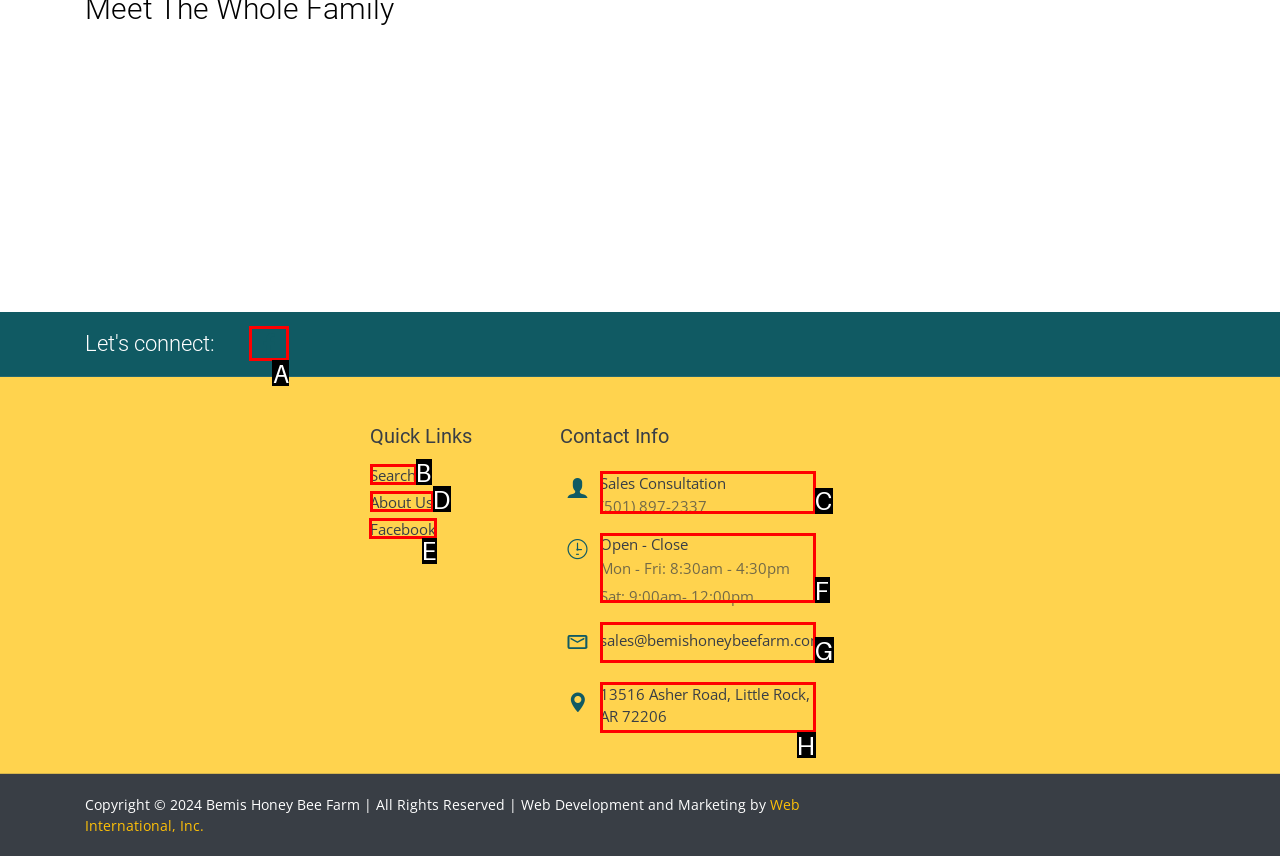Which option should be clicked to complete this task: View the PDF
Reply with the letter of the correct choice from the given choices.

None